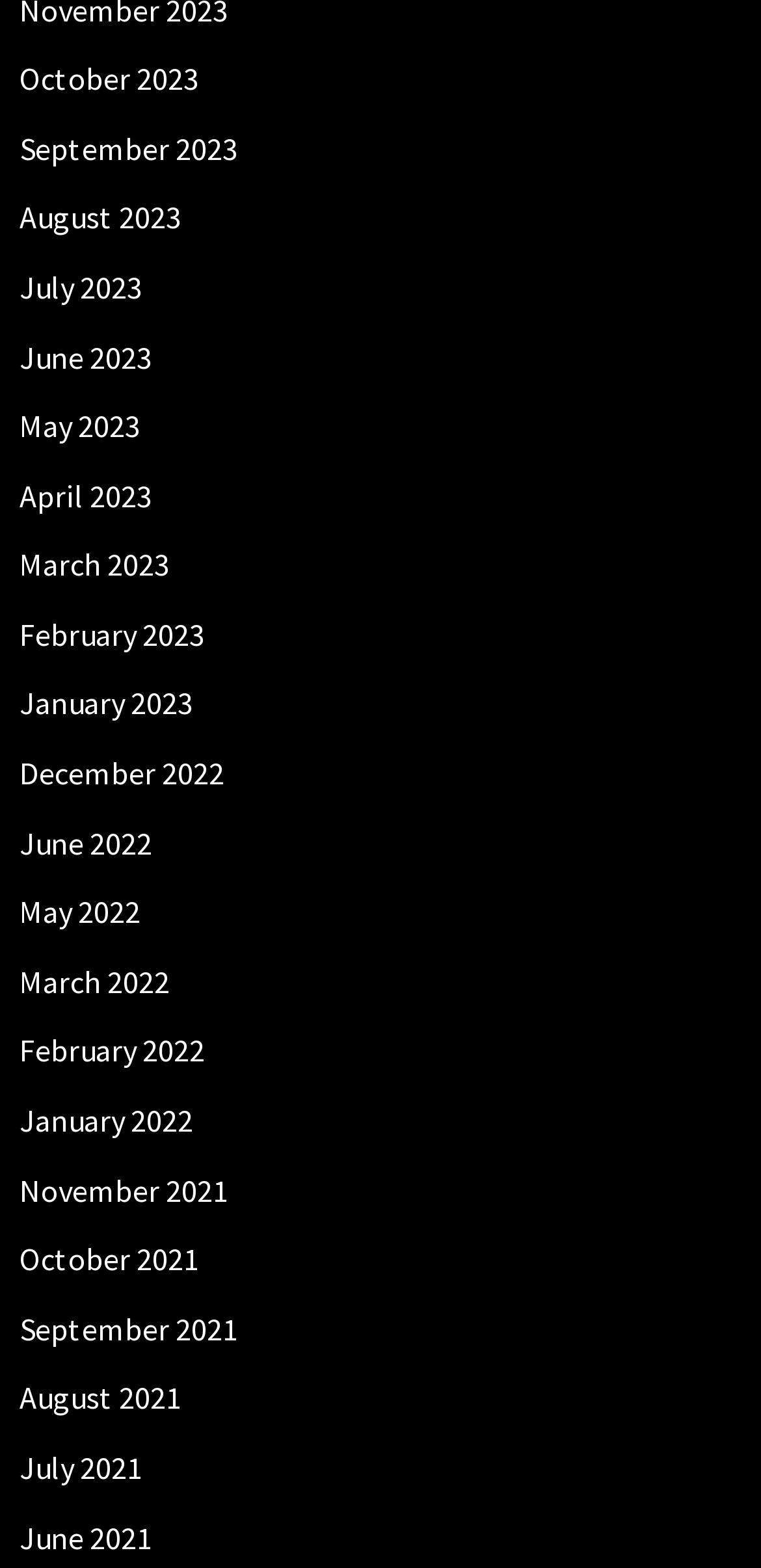Please determine the bounding box coordinates for the element with the description: "Safety and Security".

None